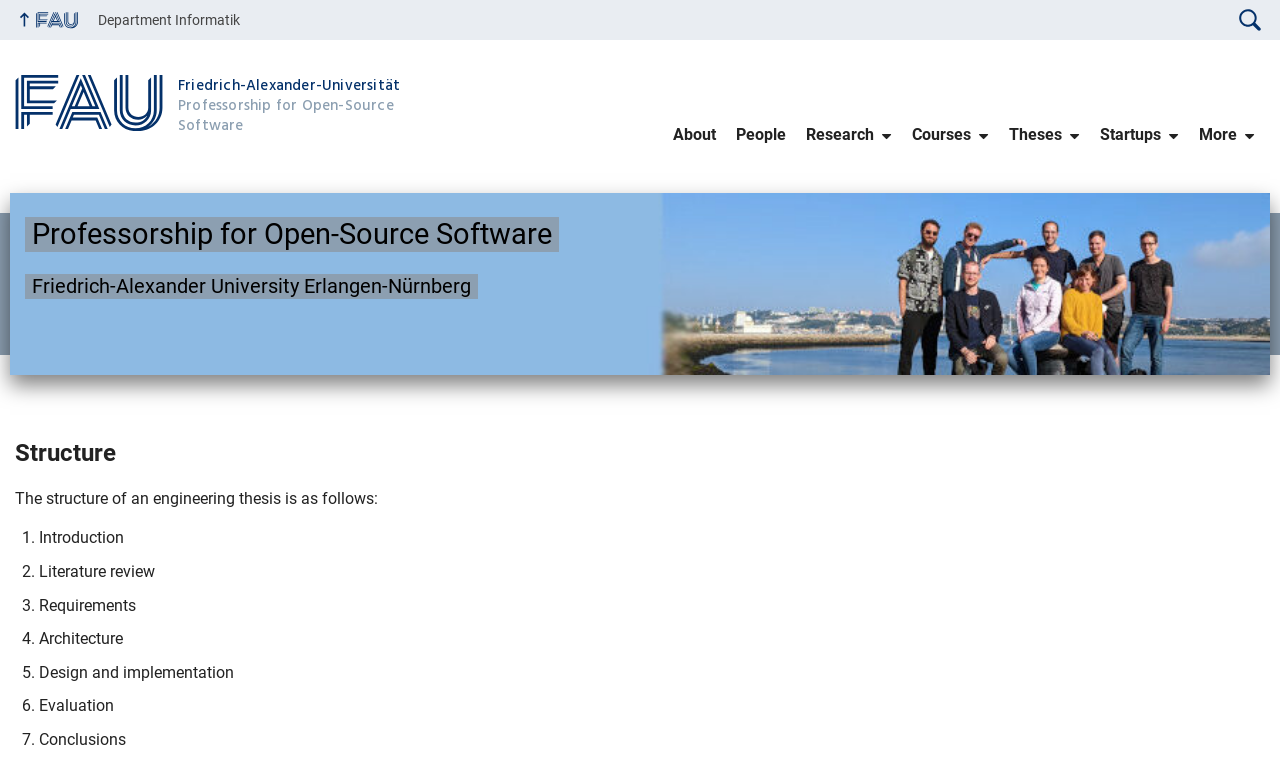Determine the coordinates of the bounding box for the clickable area needed to execute this instruction: "Search website".

[0.949, 0.007, 0.988, 0.056]